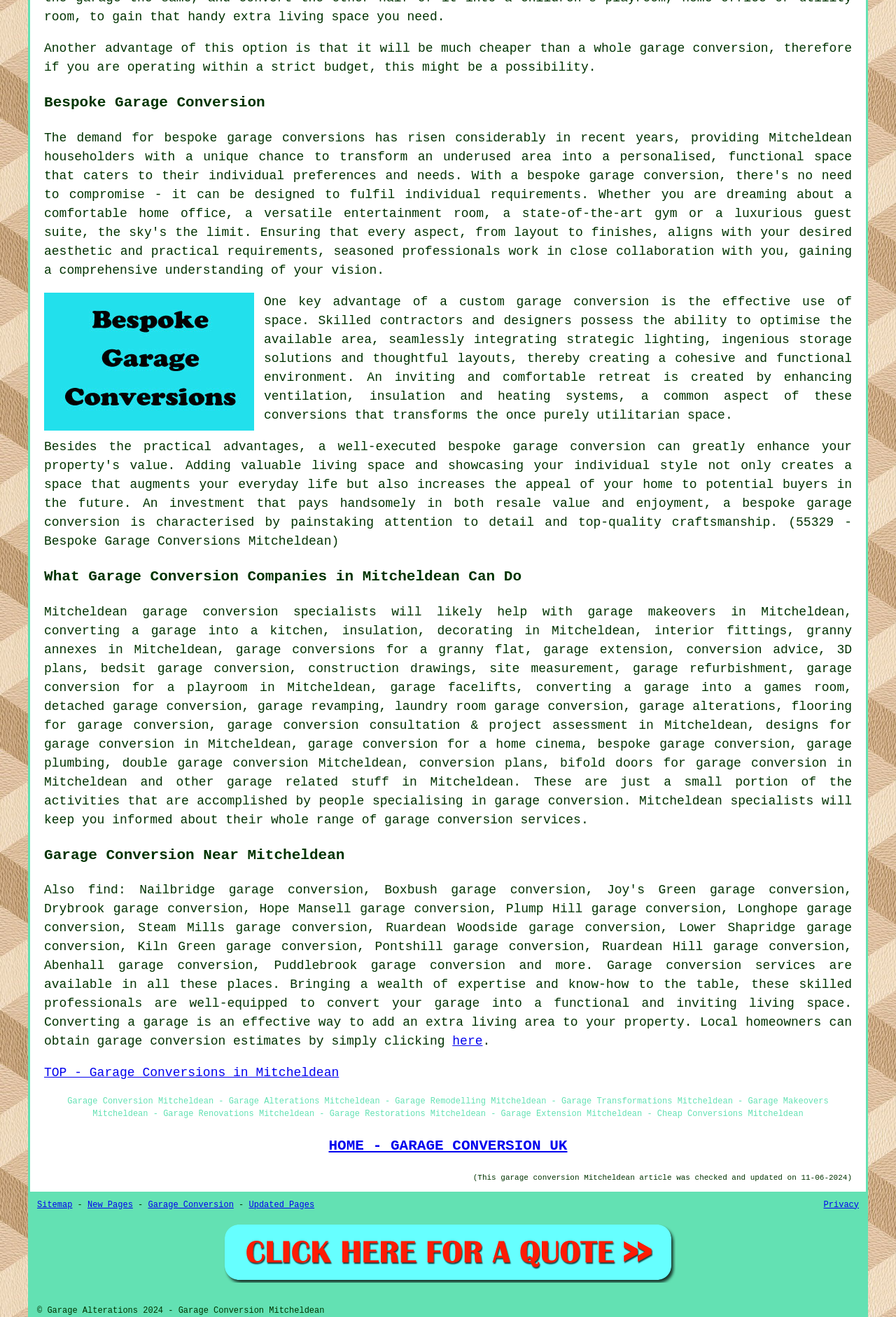Locate the coordinates of the bounding box for the clickable region that fulfills this instruction: "Go to 'HOME - GARAGE CONVERSION UK'".

[0.367, 0.864, 0.633, 0.876]